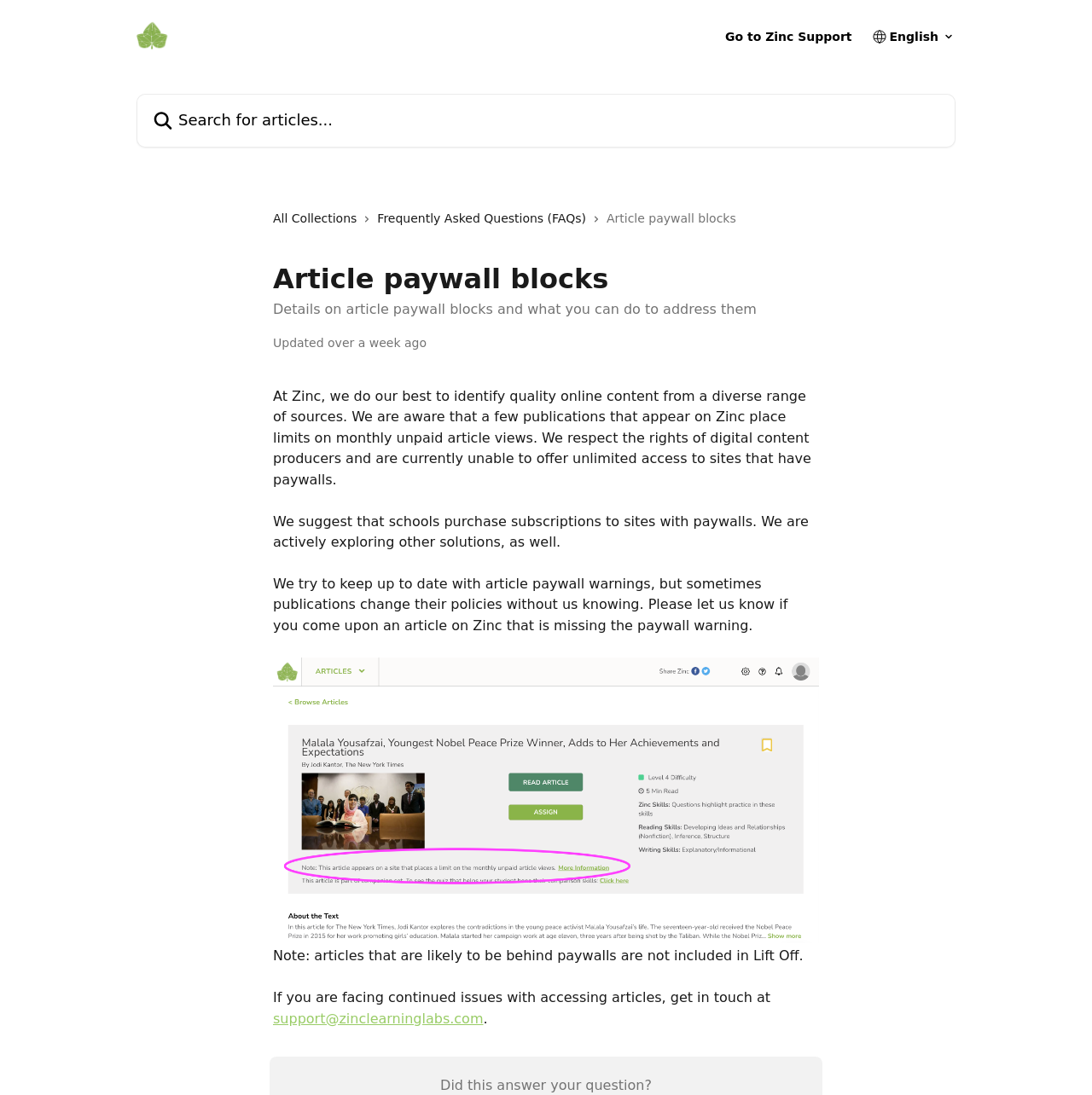What is the contact email for article access issues?
Answer with a single word or phrase by referring to the visual content.

support@zinclearninglabs.com